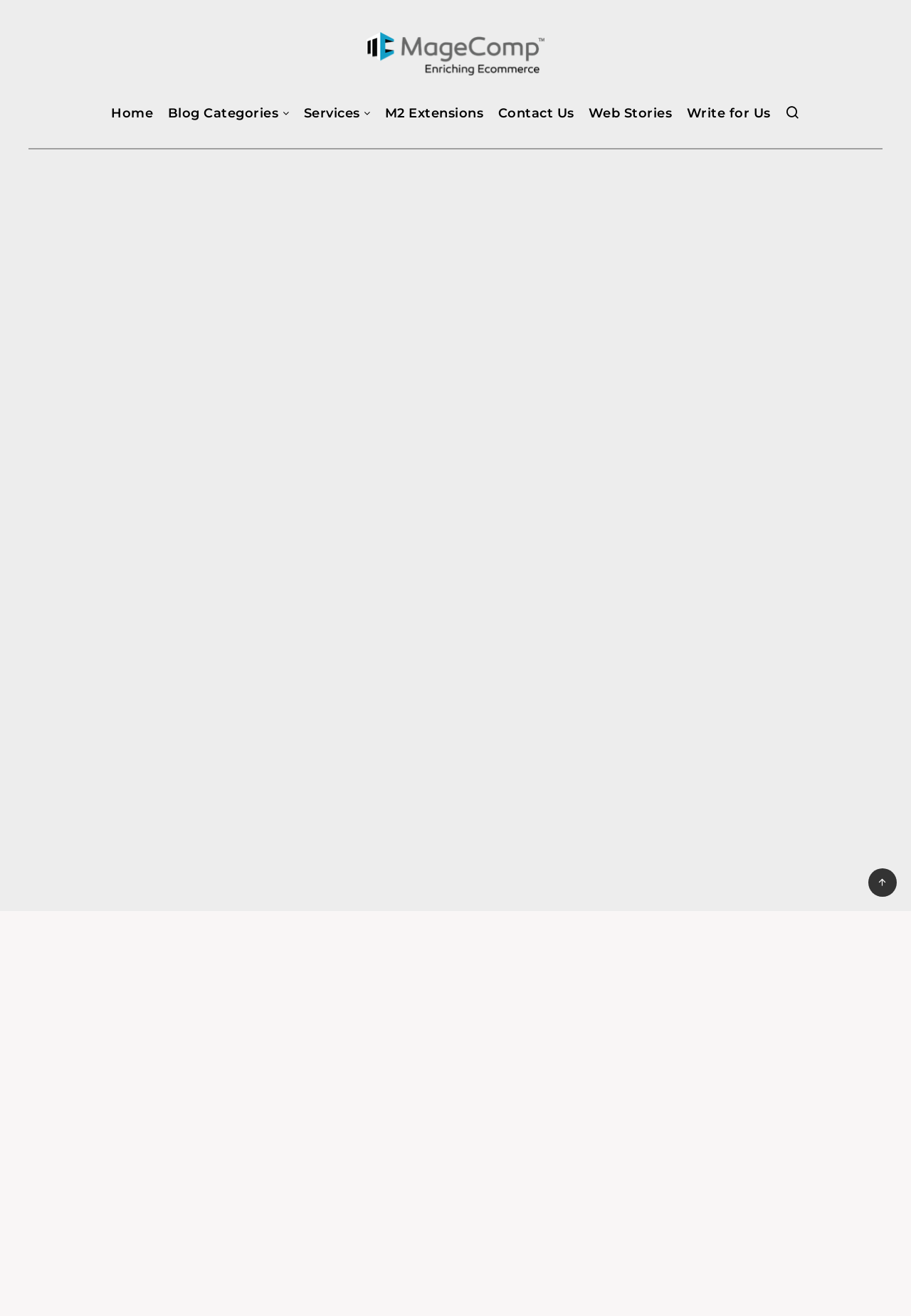Generate the text of the webpage's primary heading.

How to Dropship from AliExpress in 2024 (A Beginner’s Guide to Drop shipping)